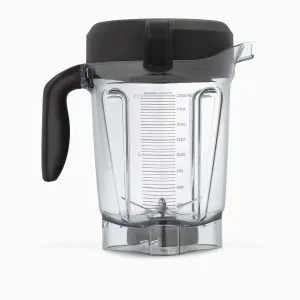Provide a one-word or one-phrase answer to the question:
What is the benefit of the 2-part vented lid?

Easier ingredient access